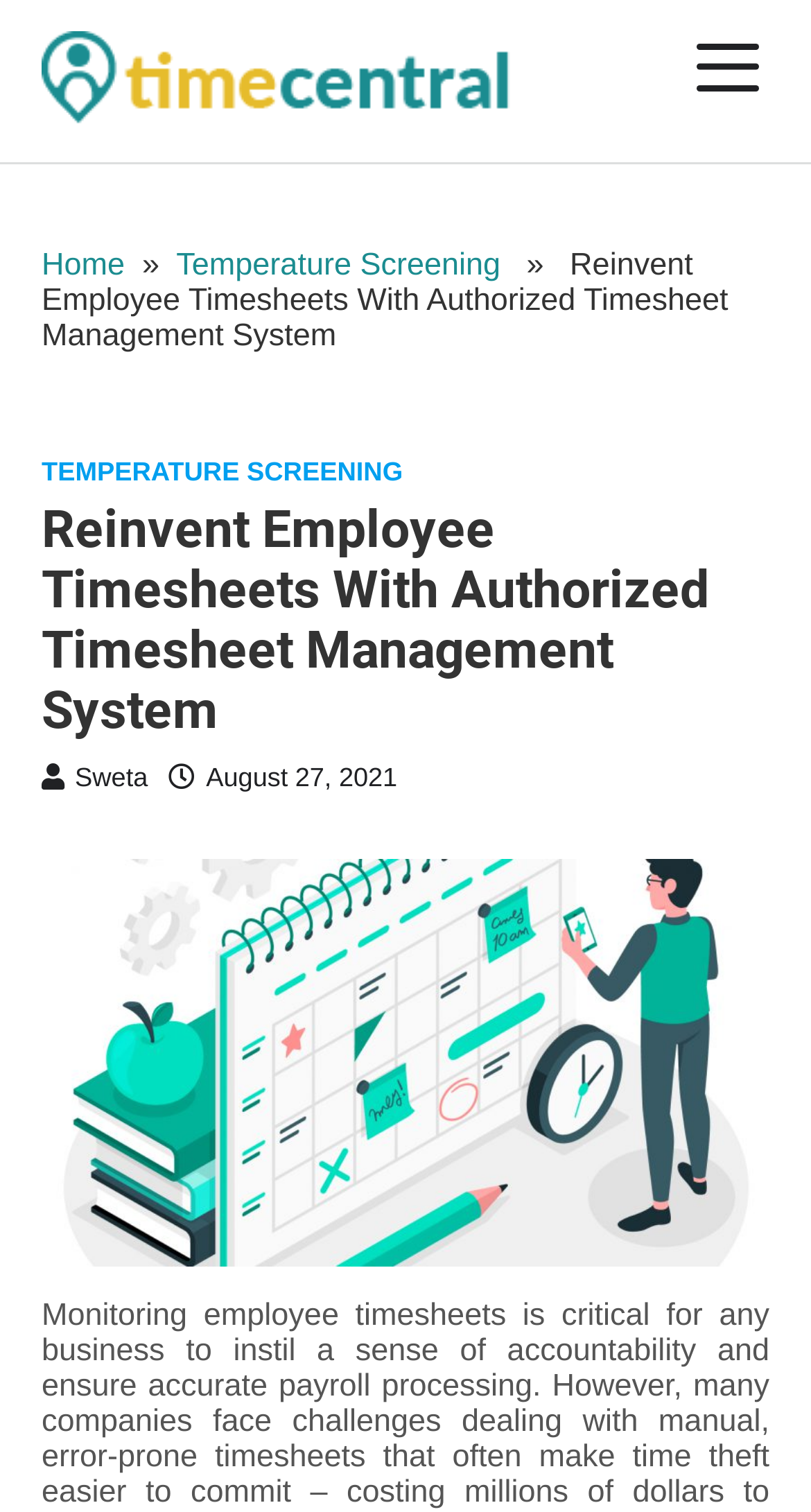What is the link next to 'Home'?
Make sure to answer the question with a detailed and comprehensive explanation.

The link next to 'Home' is 'Temperature Screening' which is a link element located at the top navigation bar with a bounding box coordinate of [0.217, 0.164, 0.617, 0.187].